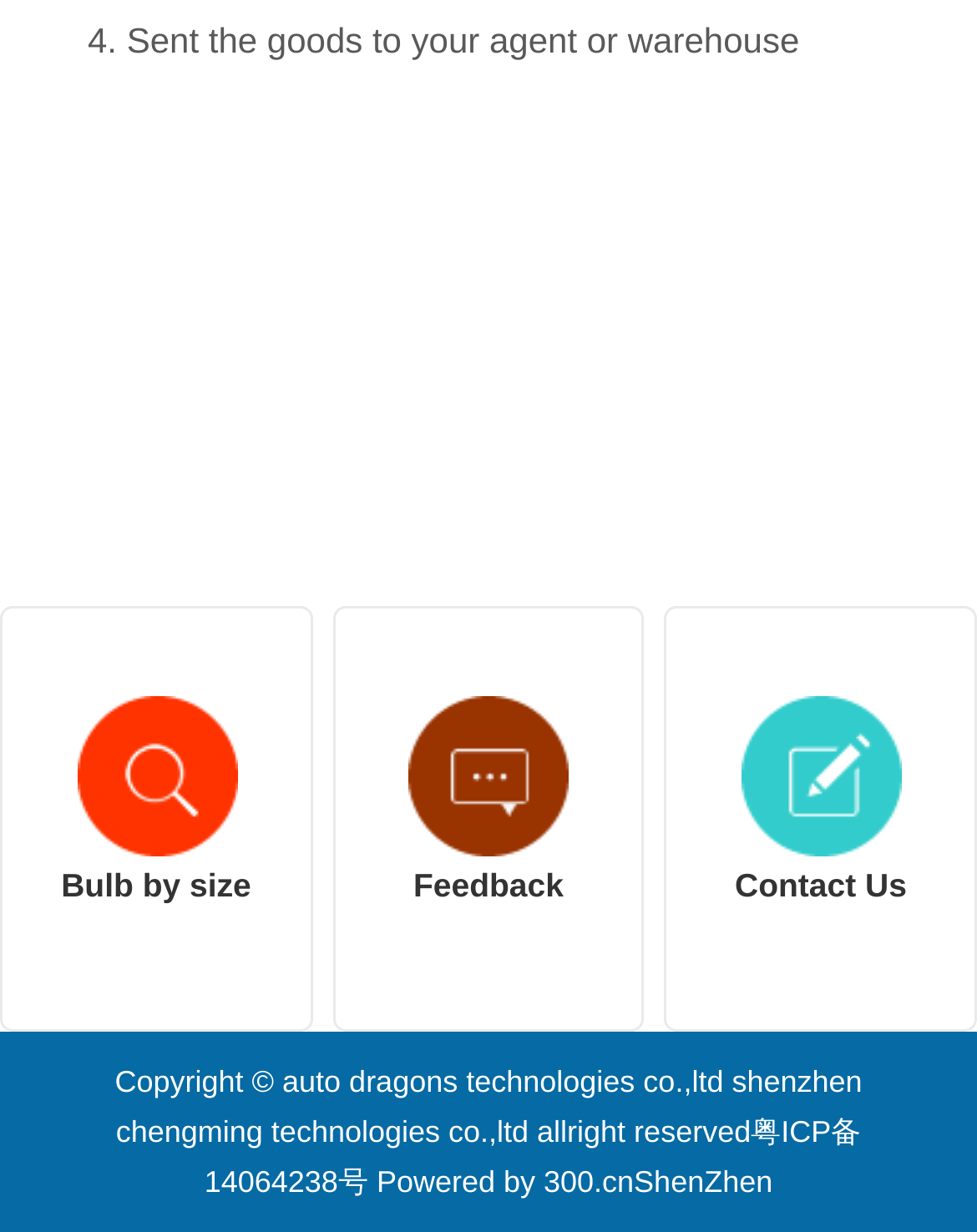Find the bounding box coordinates of the UI element according to this description: "Powered by 300.cn".

[0.385, 0.945, 0.649, 0.974]